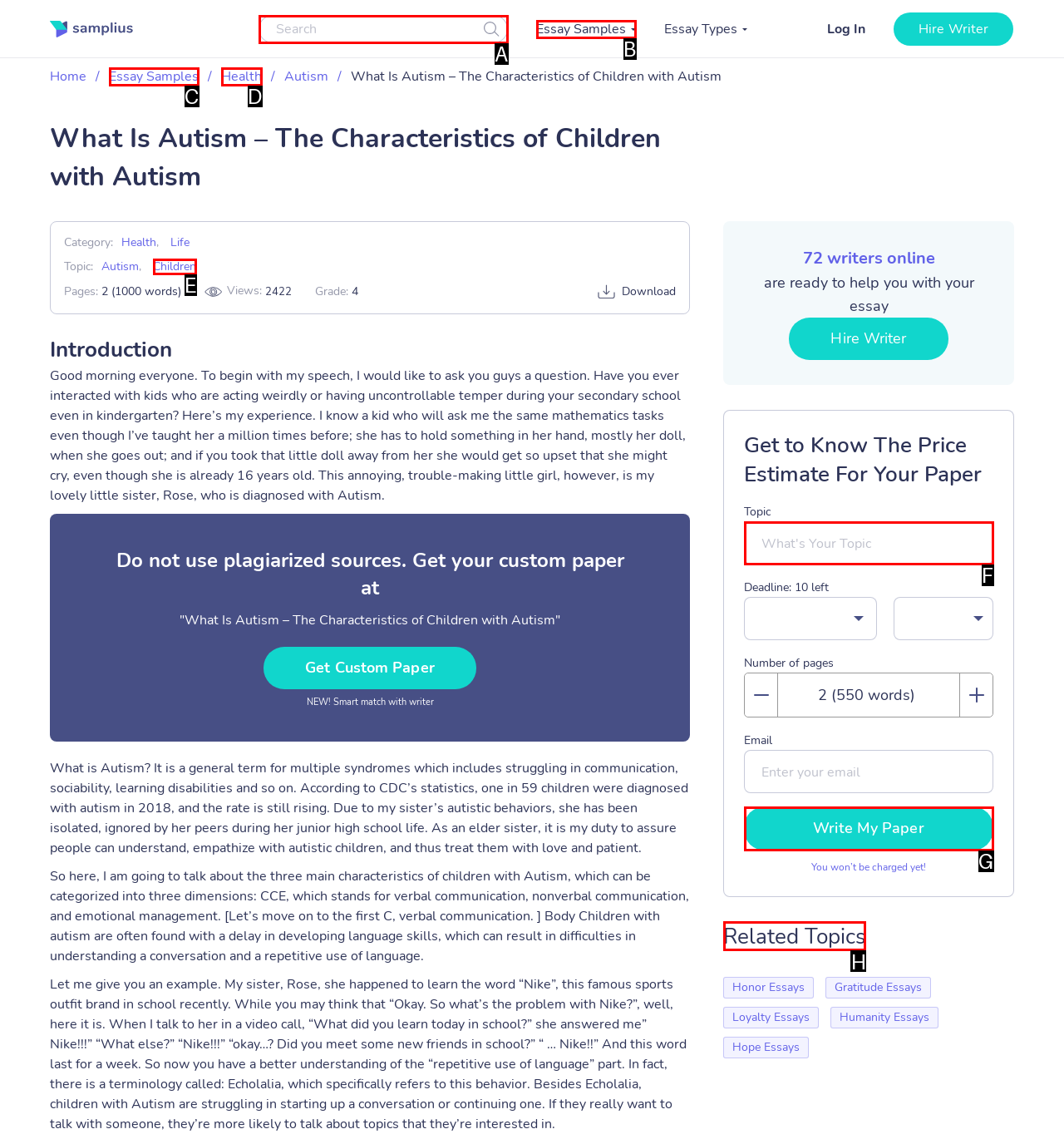Determine the correct UI element to click for this instruction: View related topics on essays. Respond with the letter of the chosen element.

H